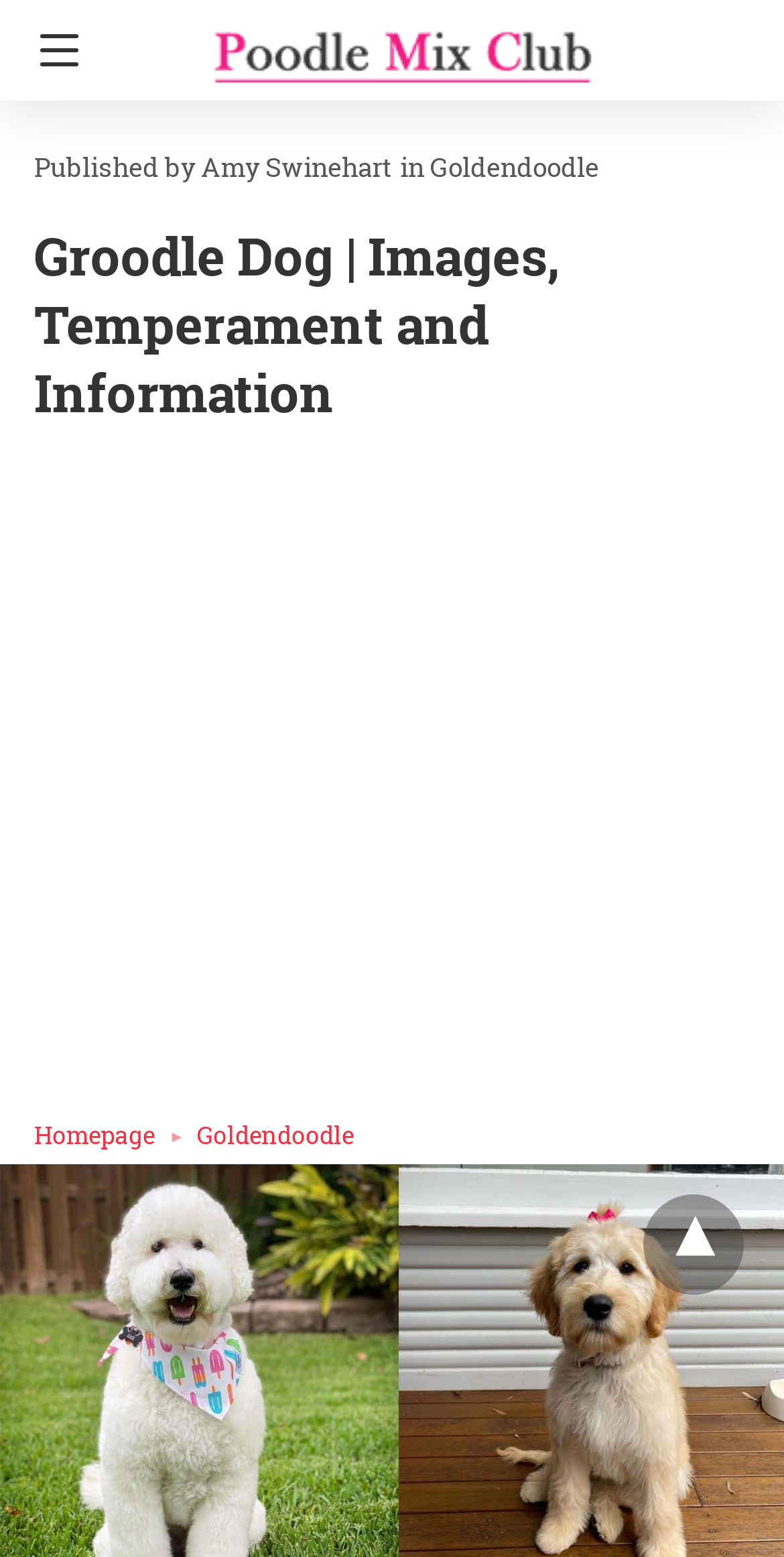Given the description of the UI element: "title="Poodle Mix Club"", predict the bounding box coordinates in the form of [left, top, right, bottom], with each value being a float between 0 and 1.

[0.269, 0.0, 0.756, 0.046]